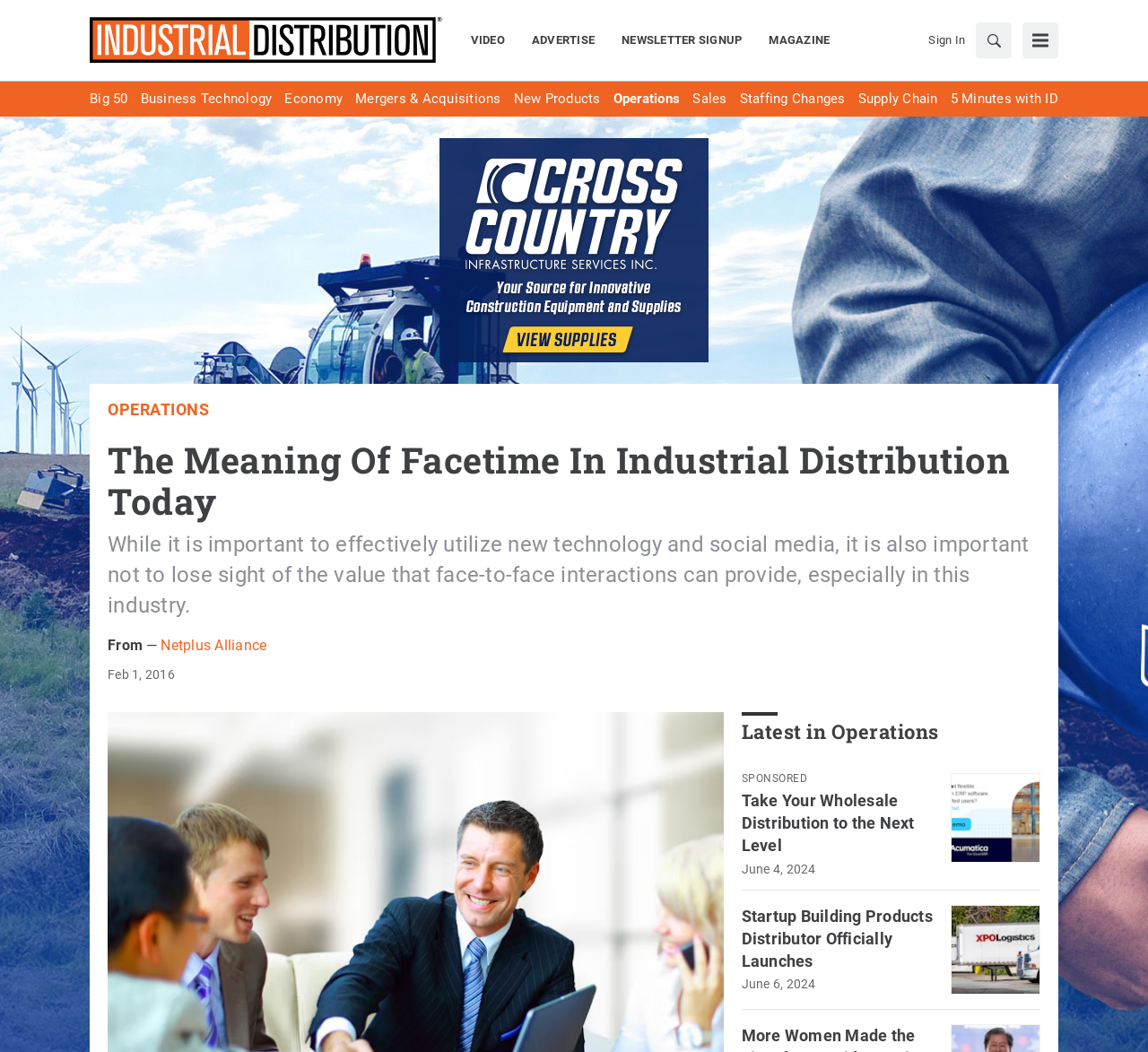Identify the bounding box coordinates of the clickable section necessary to follow the following instruction: "Learn more about Netplus Alliance". The coordinates should be presented as four float numbers from 0 to 1, i.e., [left, top, right, bottom].

[0.14, 0.605, 0.232, 0.621]